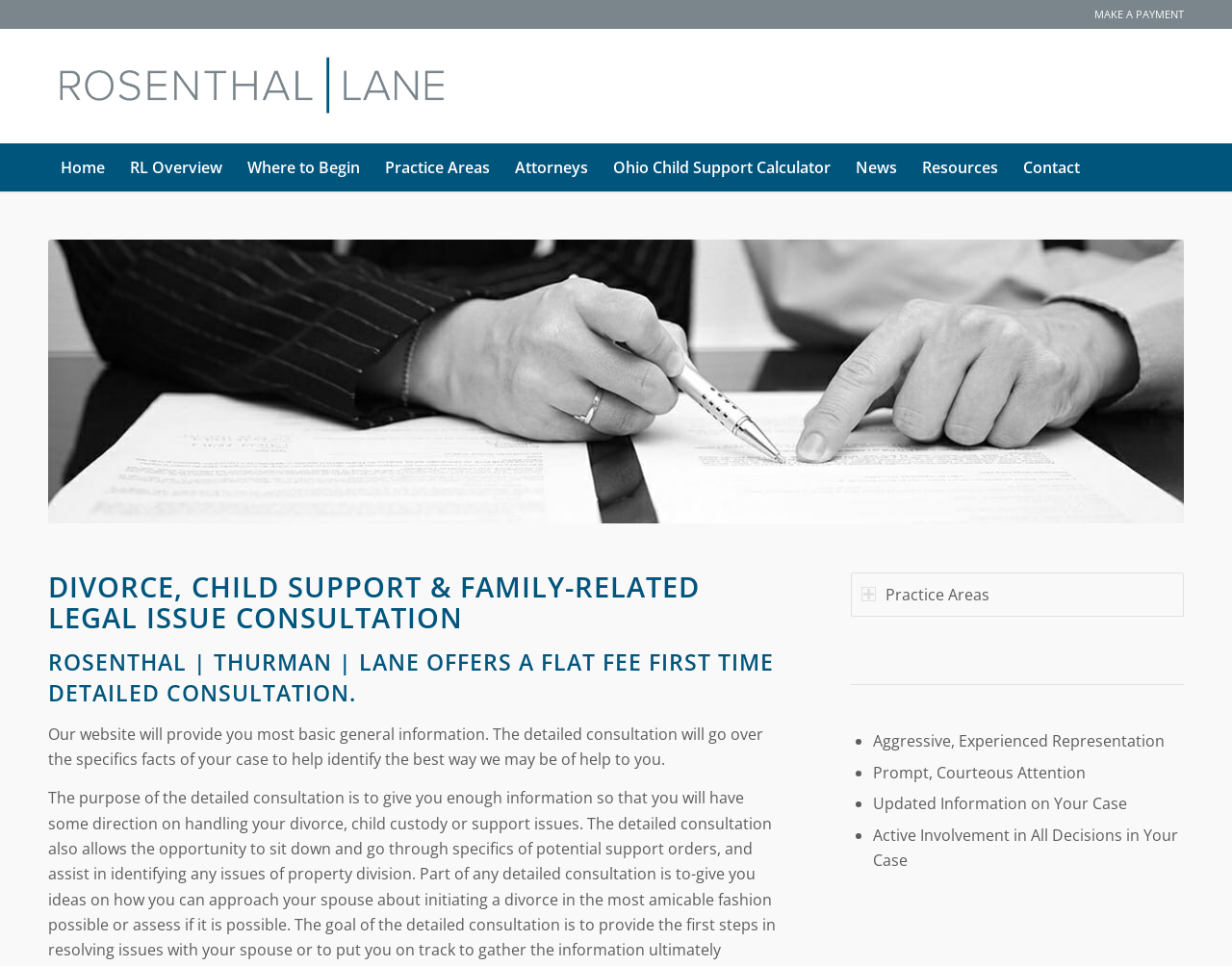From the webpage screenshot, identify the region described by News. Provide the bounding box coordinates as (top-left x, top-left y, bottom-right x, bottom-right y), with each value being a floating point number between 0 and 1.

[0.684, 0.148, 0.738, 0.198]